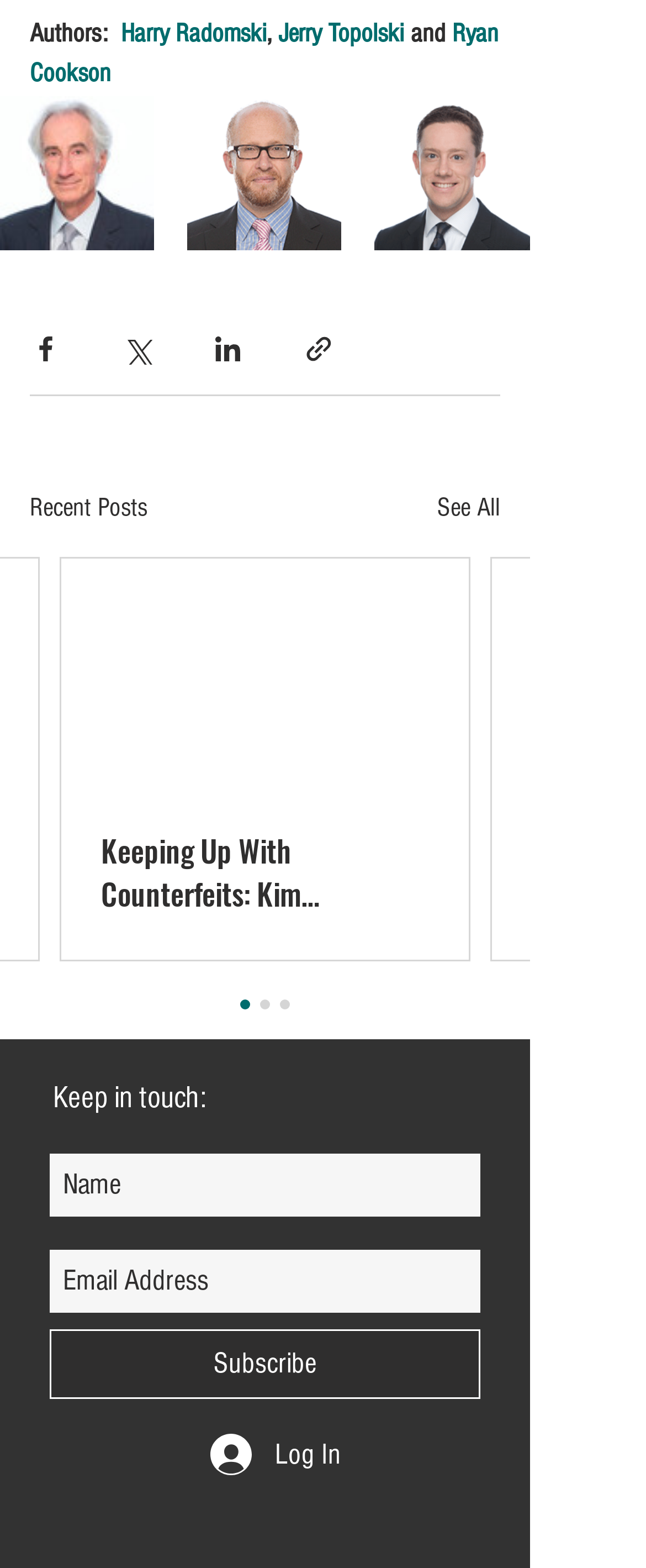Given the description of a UI element: "aria-label="Goodmans Intellectual Property Web"", identify the bounding box coordinates of the matching element in the webpage screenshot.

[0.497, 0.959, 0.59, 0.997]